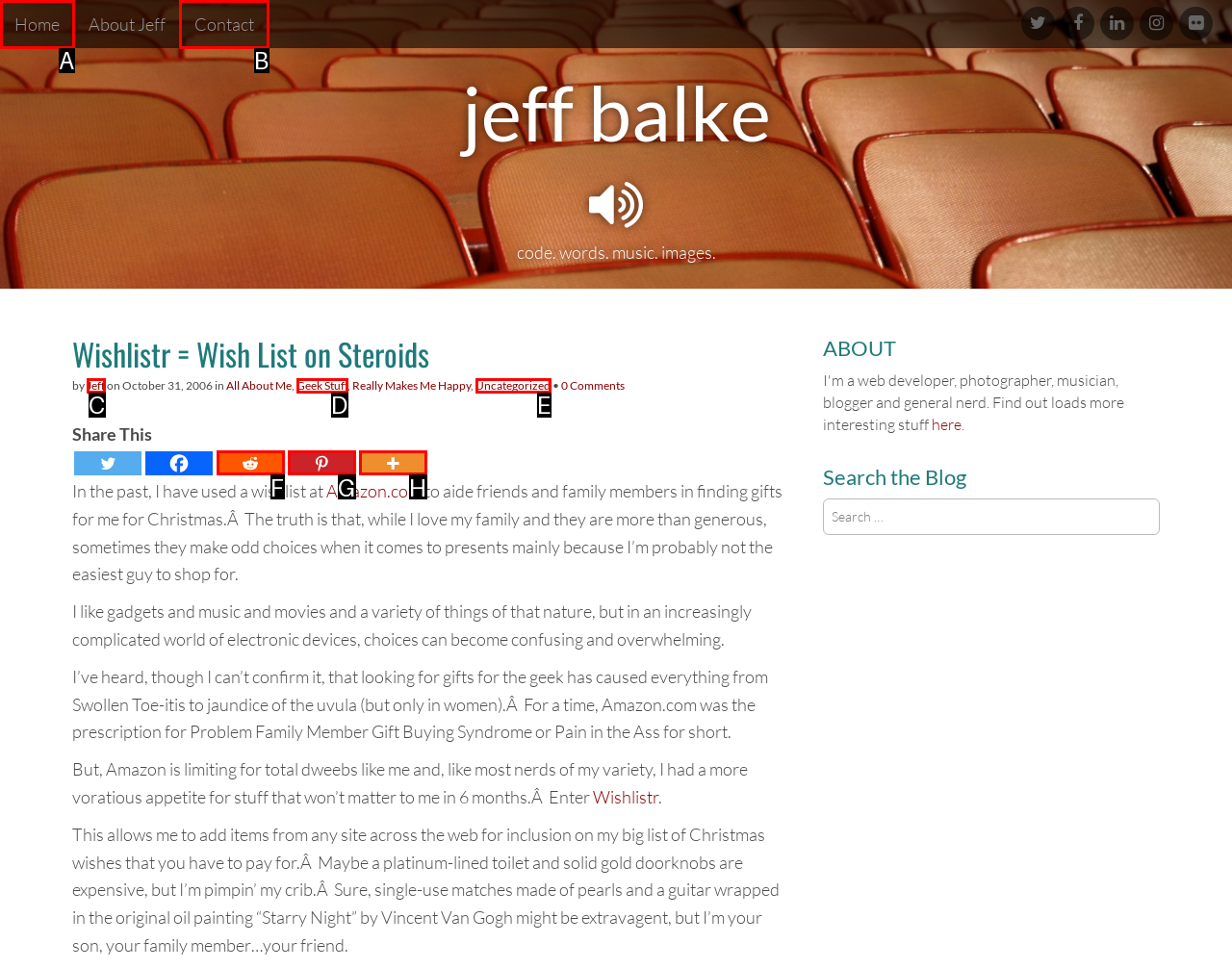Select the correct HTML element to complete the following task: Click on the 'Contact' link
Provide the letter of the choice directly from the given options.

B